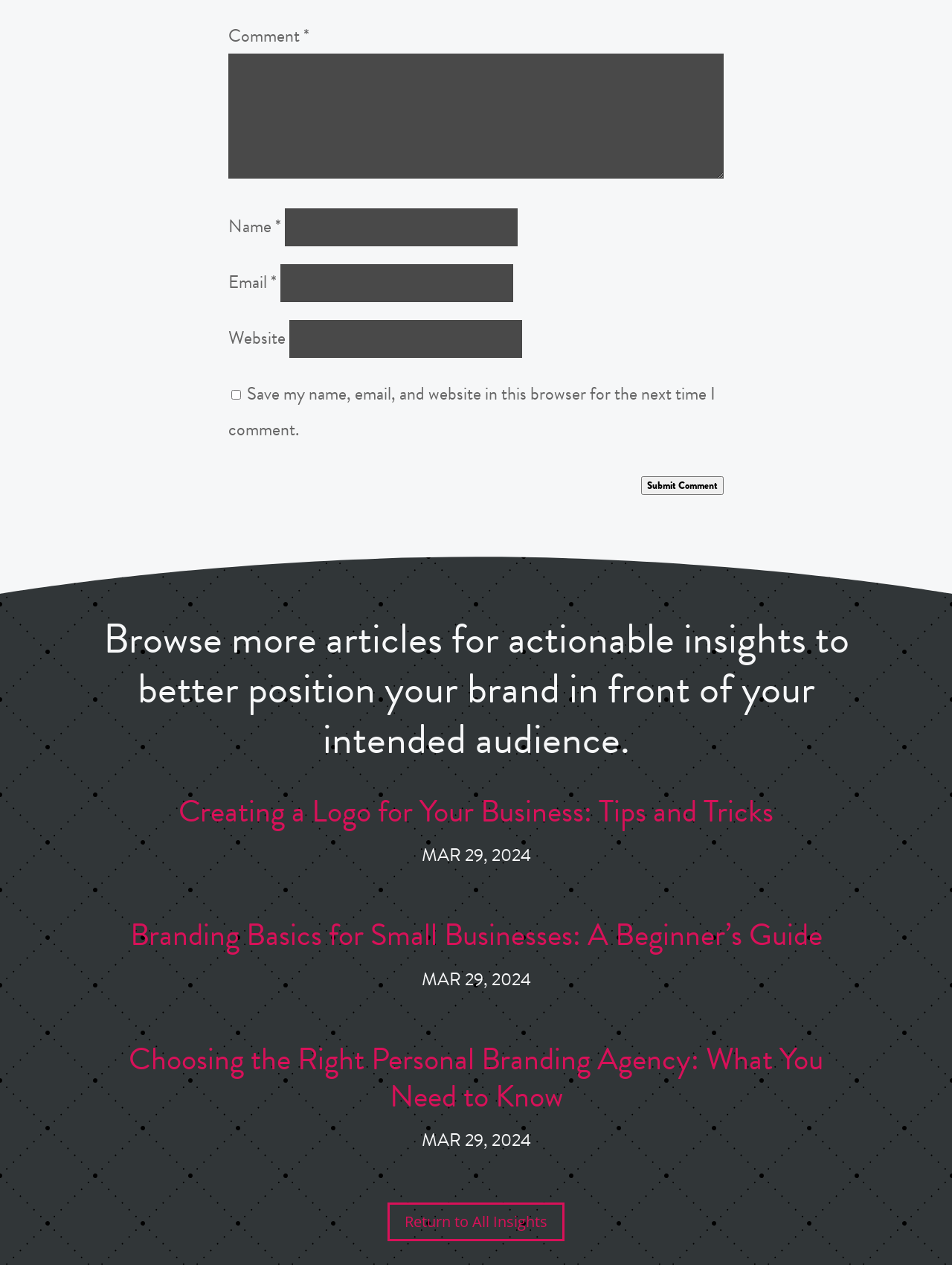What type of articles are featured on this webpage?
Deliver a detailed and extensive answer to the question.

The webpage features articles related to branding and business, as evident from the headings of the articles, such as 'Creating a Logo for Your Business: Tips and Tricks', 'Branding Basics for Small Businesses: A Beginner’s Guide', and 'Choosing the Right Personal Branding Agency: What You Need to Know'.